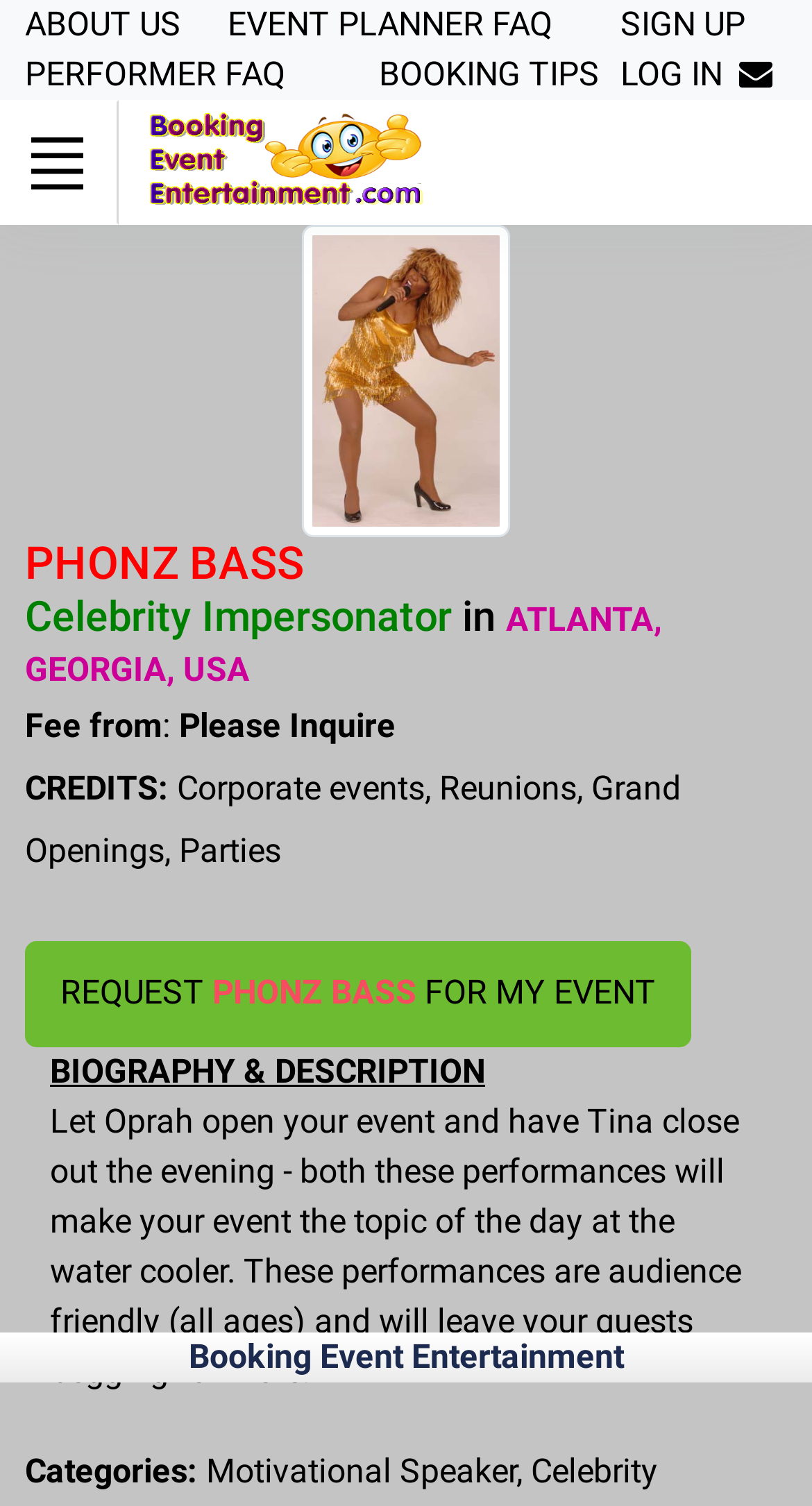Please identify the bounding box coordinates of the element that needs to be clicked to perform the following instruction: "View the previous slide".

None